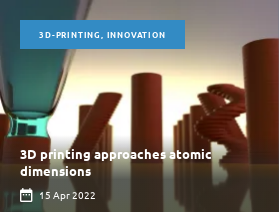What categories is the post categorized under?
Please look at the screenshot and answer in one word or a short phrase.

3D-PRINTING and INNOVATION